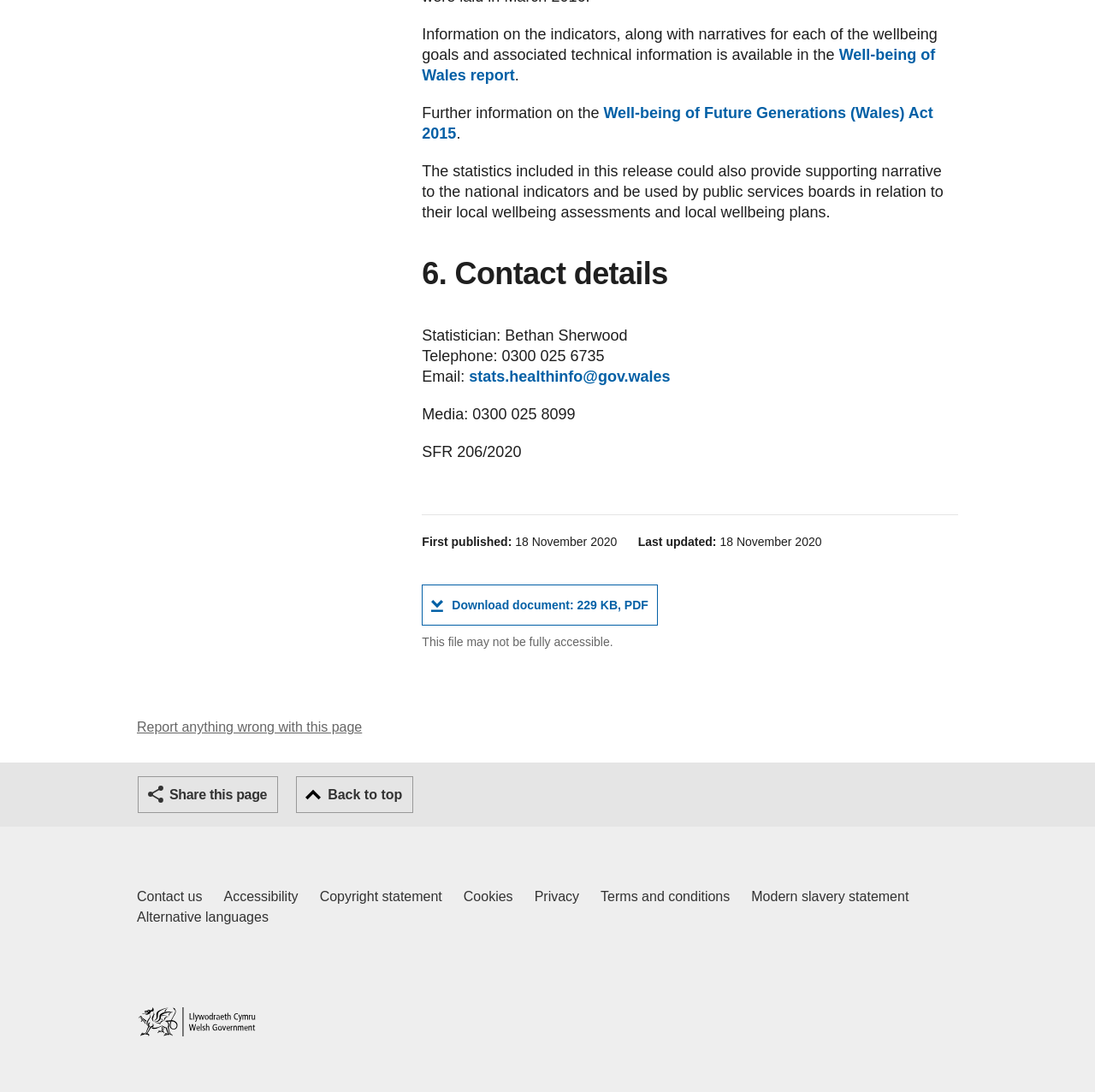What is the title of the report?
Examine the image and provide an in-depth answer to the question.

I found the answer by looking at the link element with the text 'Well-being of Wales report' which is located at [0.385, 0.042, 0.854, 0.077]. This suggests that the report is about the well-being of Wales.